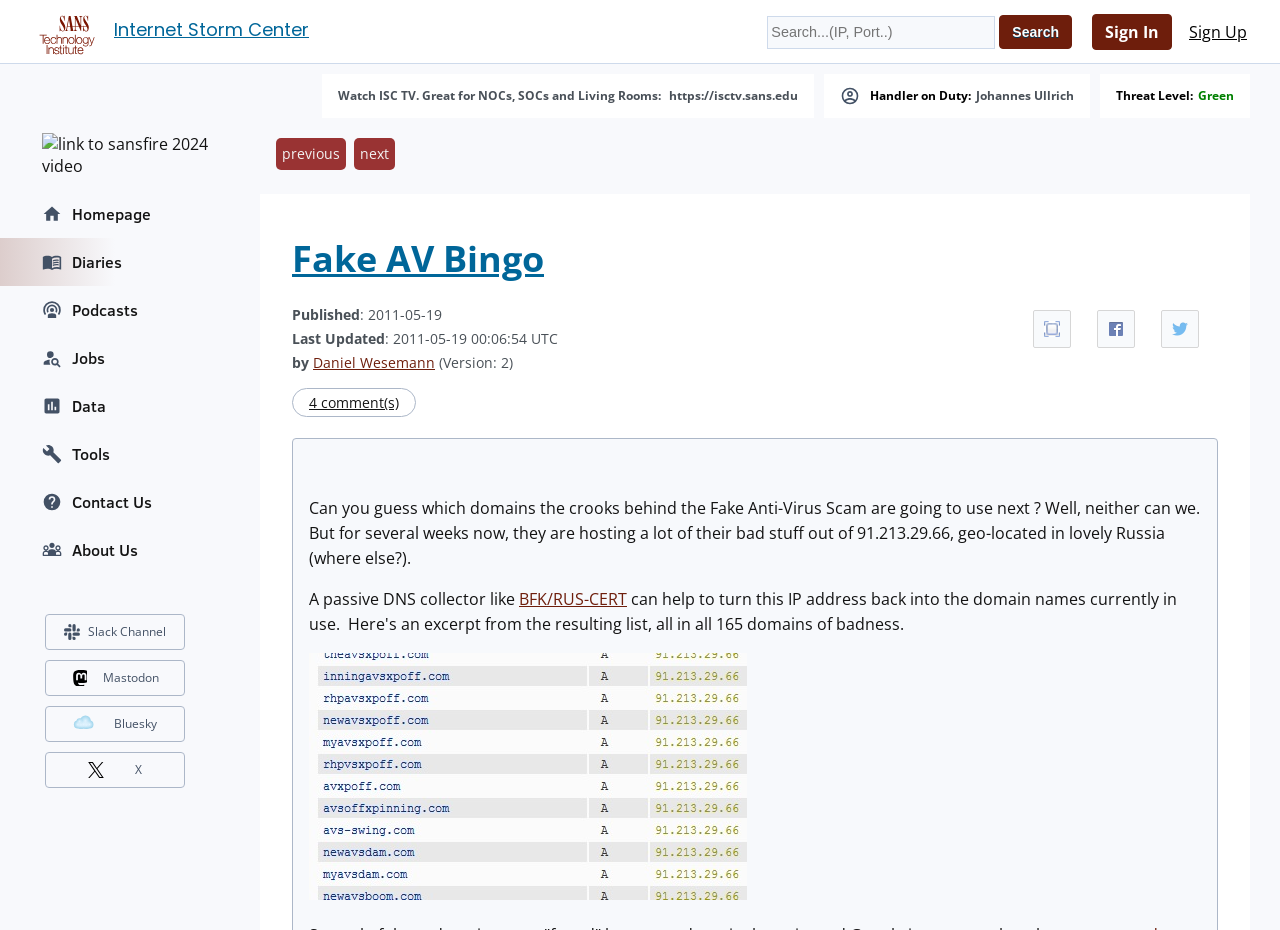Specify the bounding box coordinates for the region that must be clicked to perform the given instruction: "Input phone number".

None